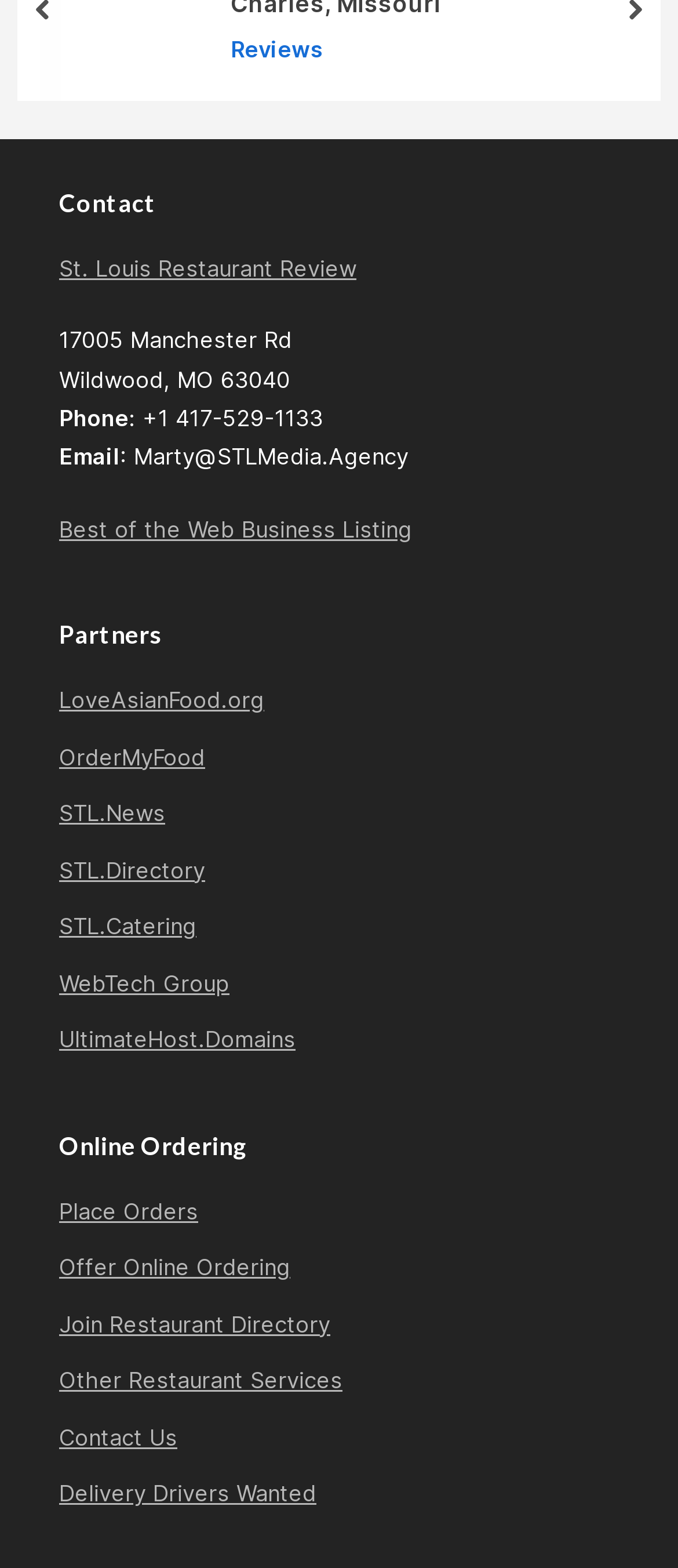Provide a brief response using a word or short phrase to this question:
What is the purpose of the 'Place Orders' link?

Online ordering